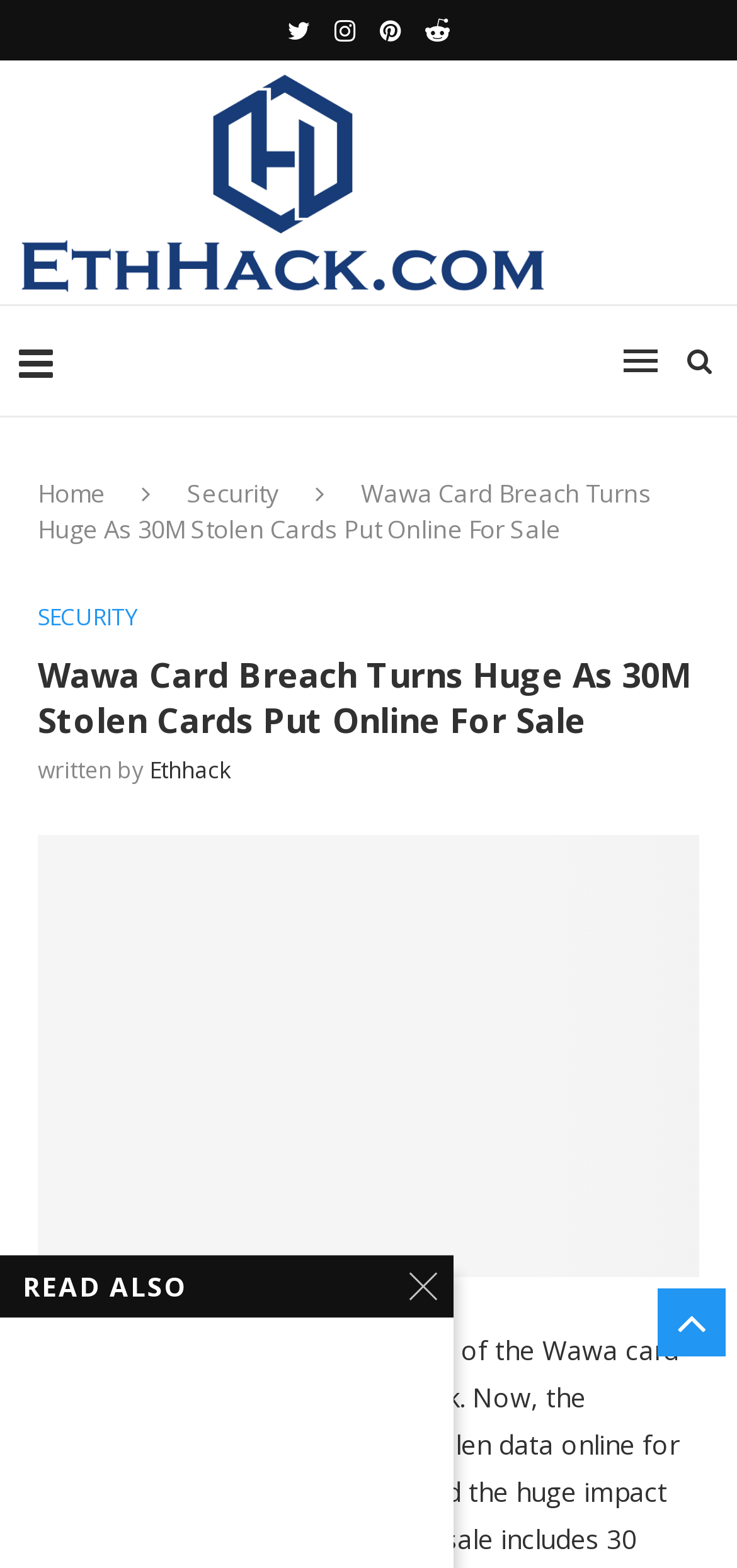What is the main topic of the article?
Could you please answer the question thoroughly and with as much detail as possible?

The heading of the article is 'Wawa Card Breach Turns Huge As 30M Stolen Cards Put Online For Sale', which suggests that the main topic of the article is the Wawa Card Breach.